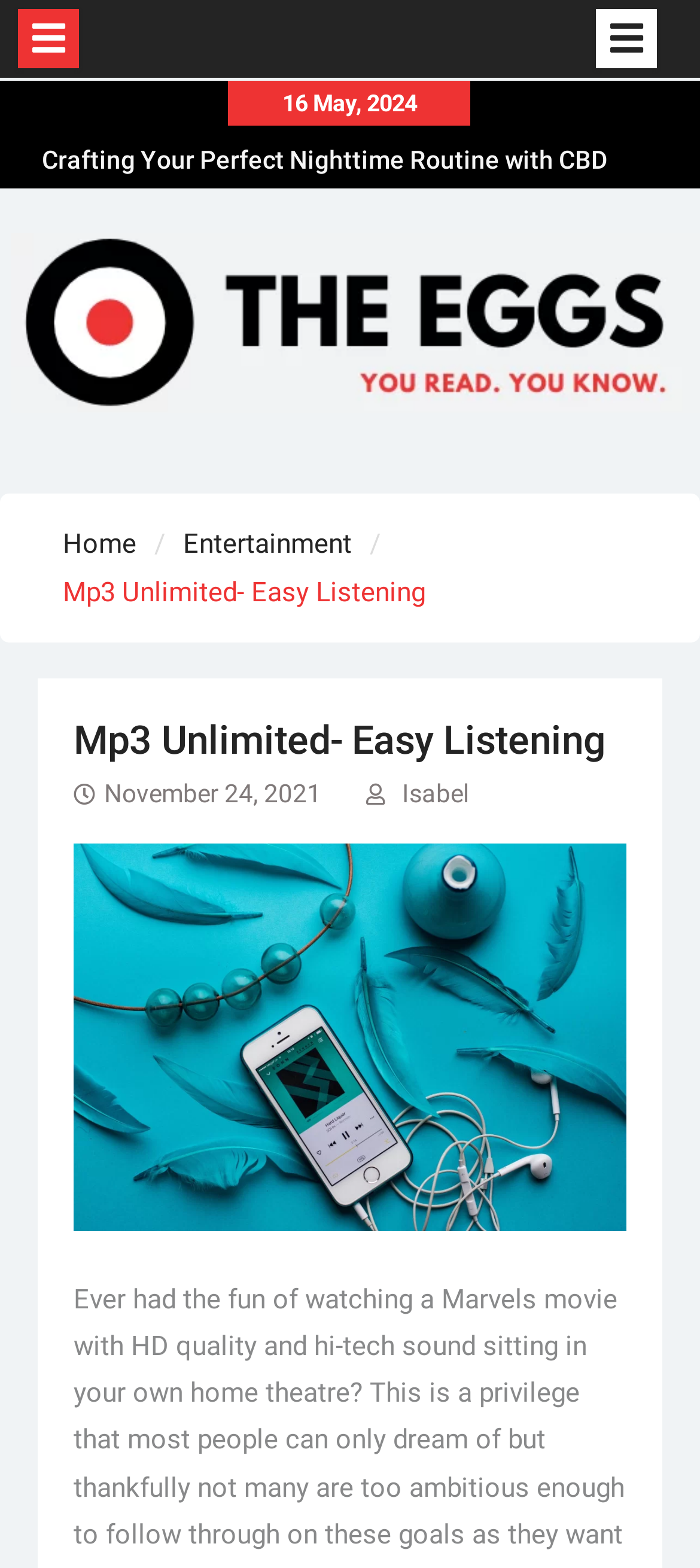Determine the webpage's heading and output its text content.

Mp3 Unlimited- Easy Listening